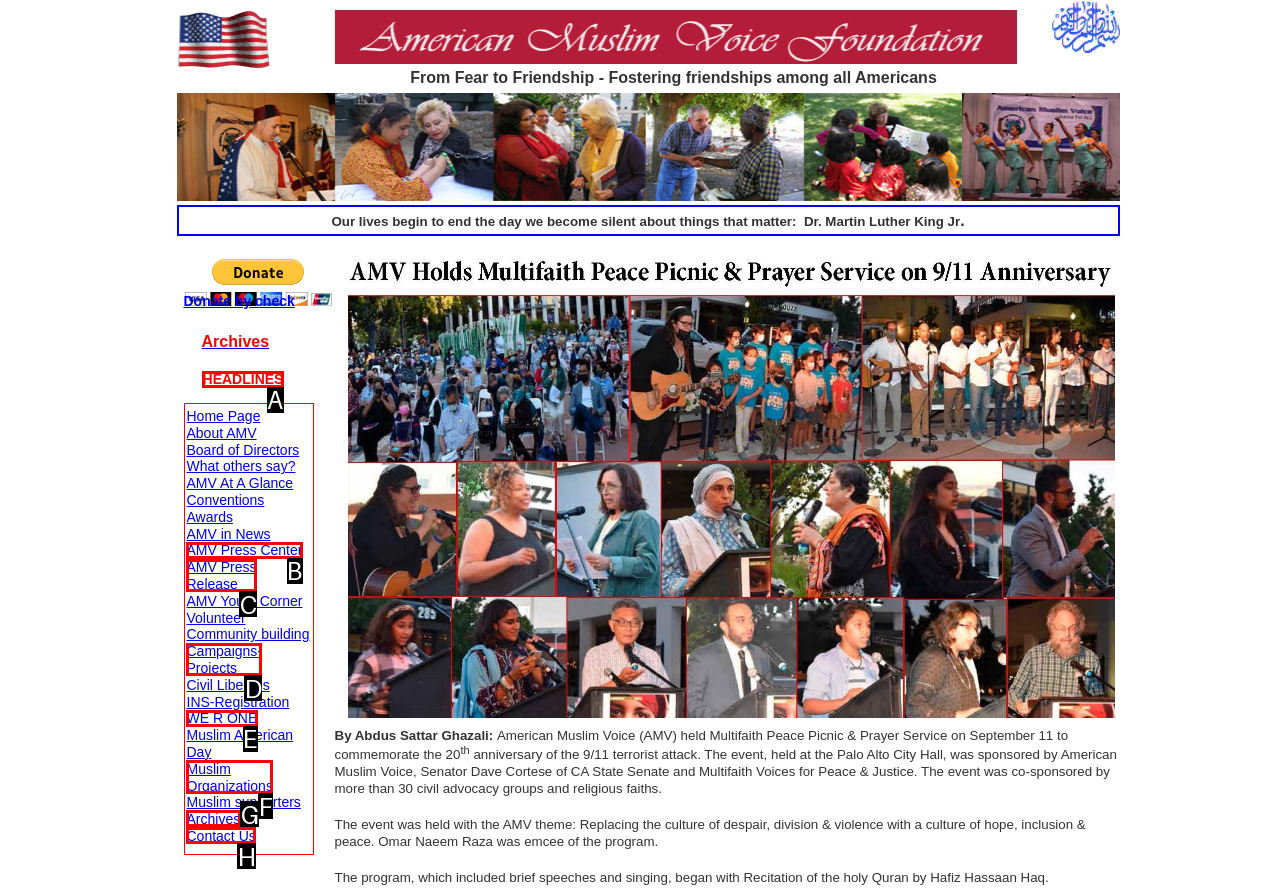Identify the HTML element to click to fulfill this task: Click the Archives link
Answer with the letter from the given choices.

G